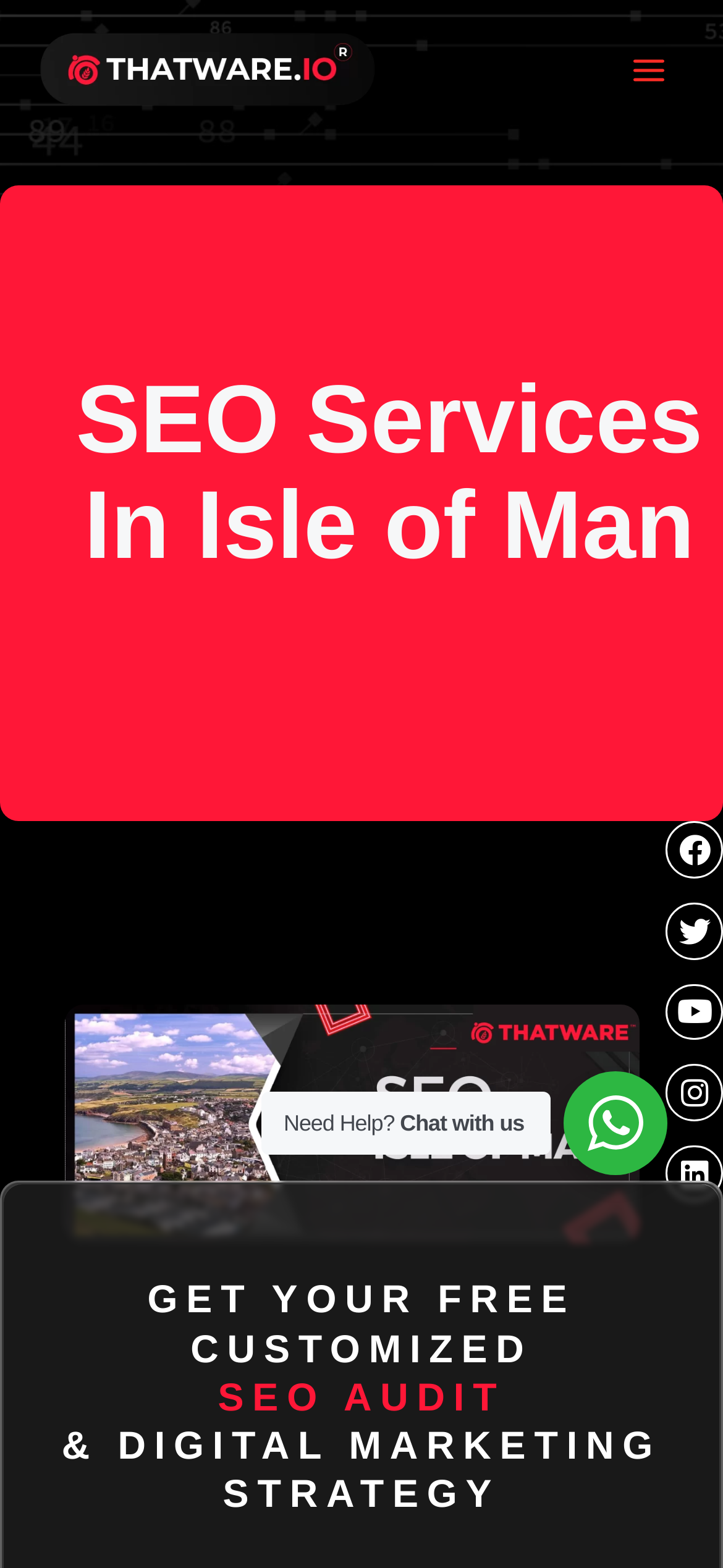Use one word or a short phrase to answer the question provided: 
Is the main menu expanded?

No